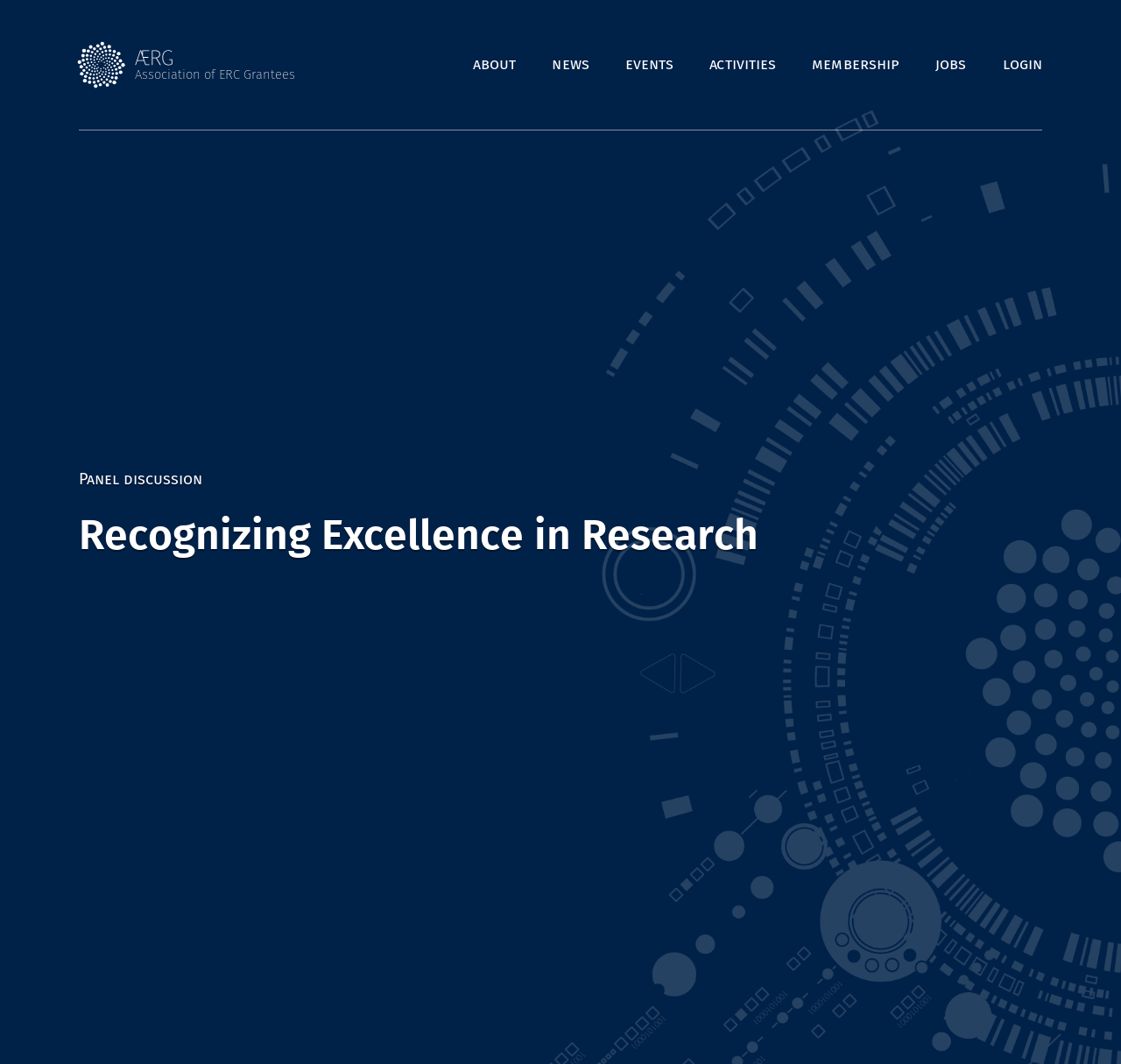Pinpoint the bounding box coordinates of the area that should be clicked to complete the following instruction: "browse jobs". The coordinates must be given as four float numbers between 0 and 1, i.e., [left, top, right, bottom].

[0.827, 0.0, 0.869, 0.121]